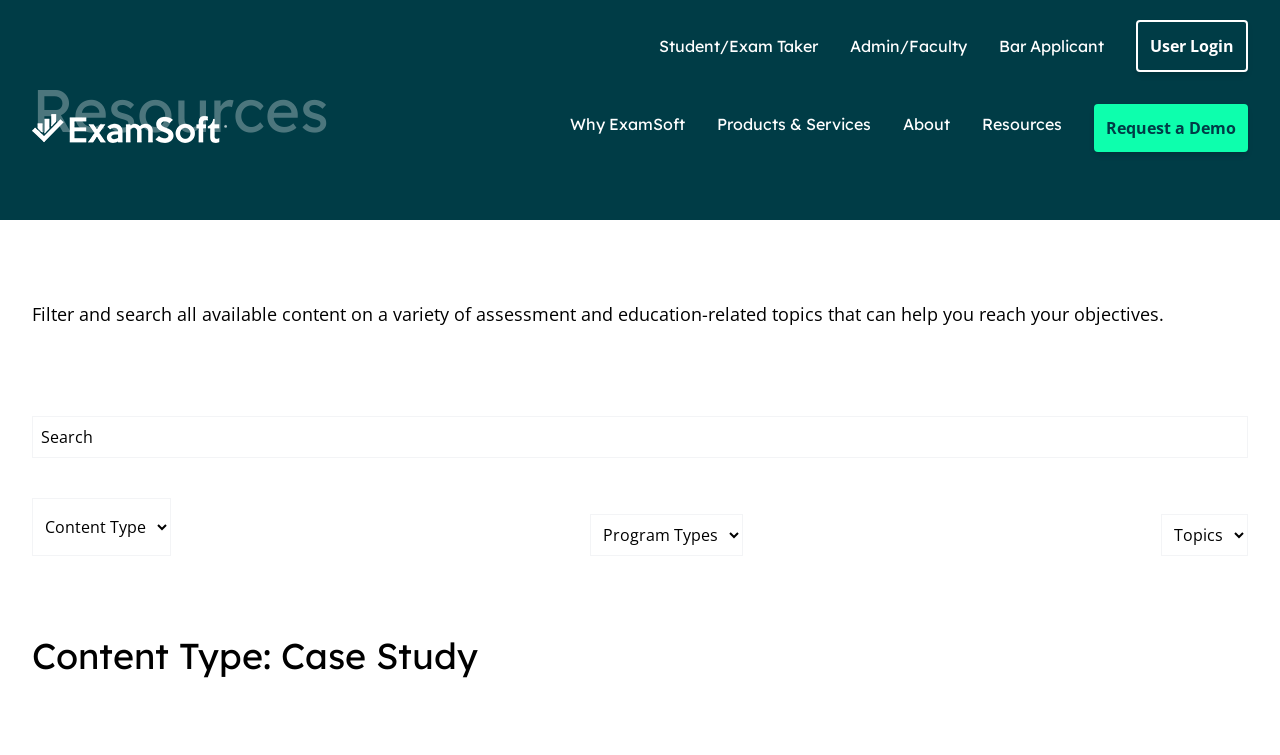Locate the bounding box coordinates of the clickable region to complete the following instruction: "Click on Student/Exam Taker."

[0.515, 0.045, 0.639, 0.077]